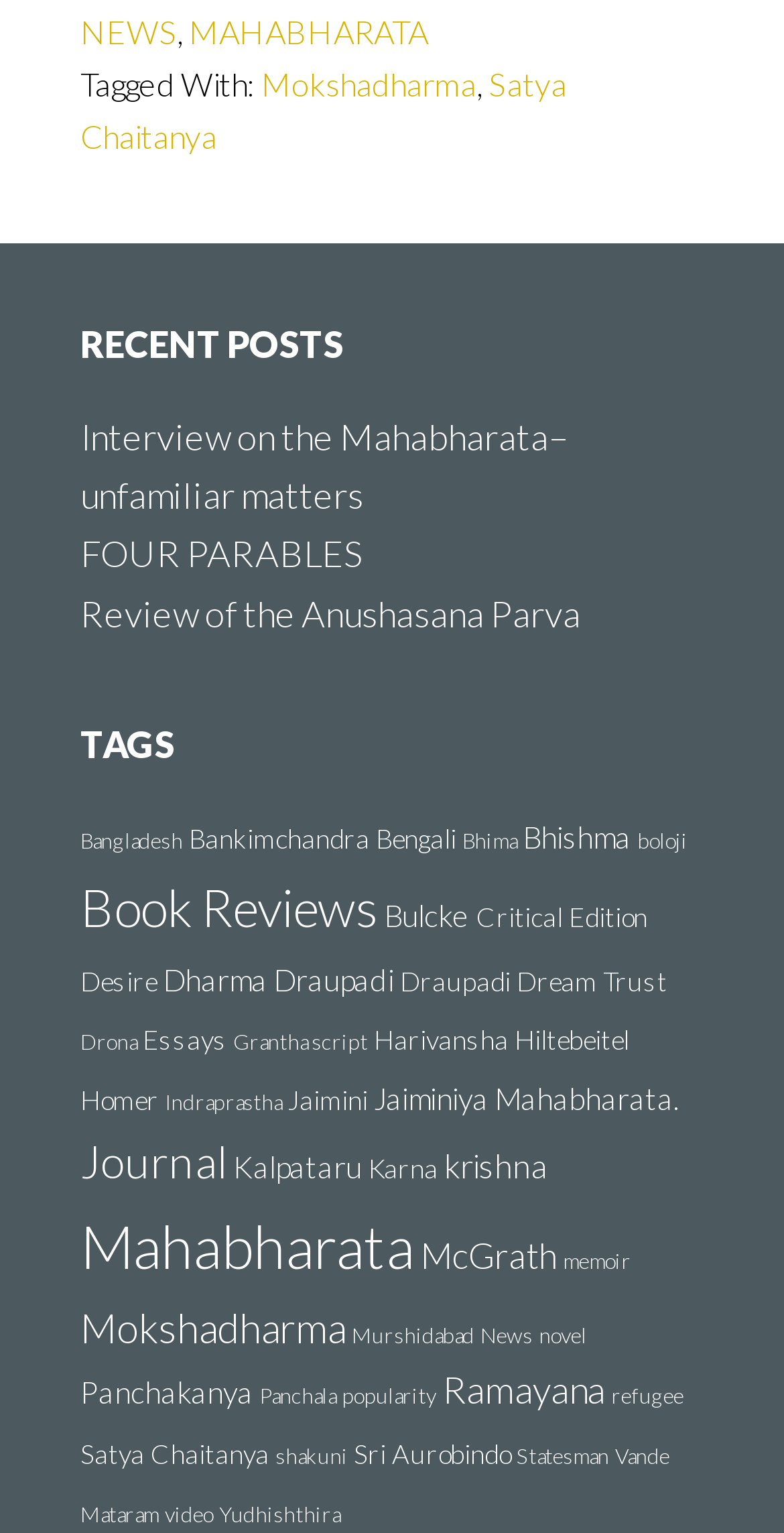Identify the bounding box coordinates of the area you need to click to perform the following instruction: "Explore the 'TAGS' section".

[0.103, 0.472, 0.897, 0.5]